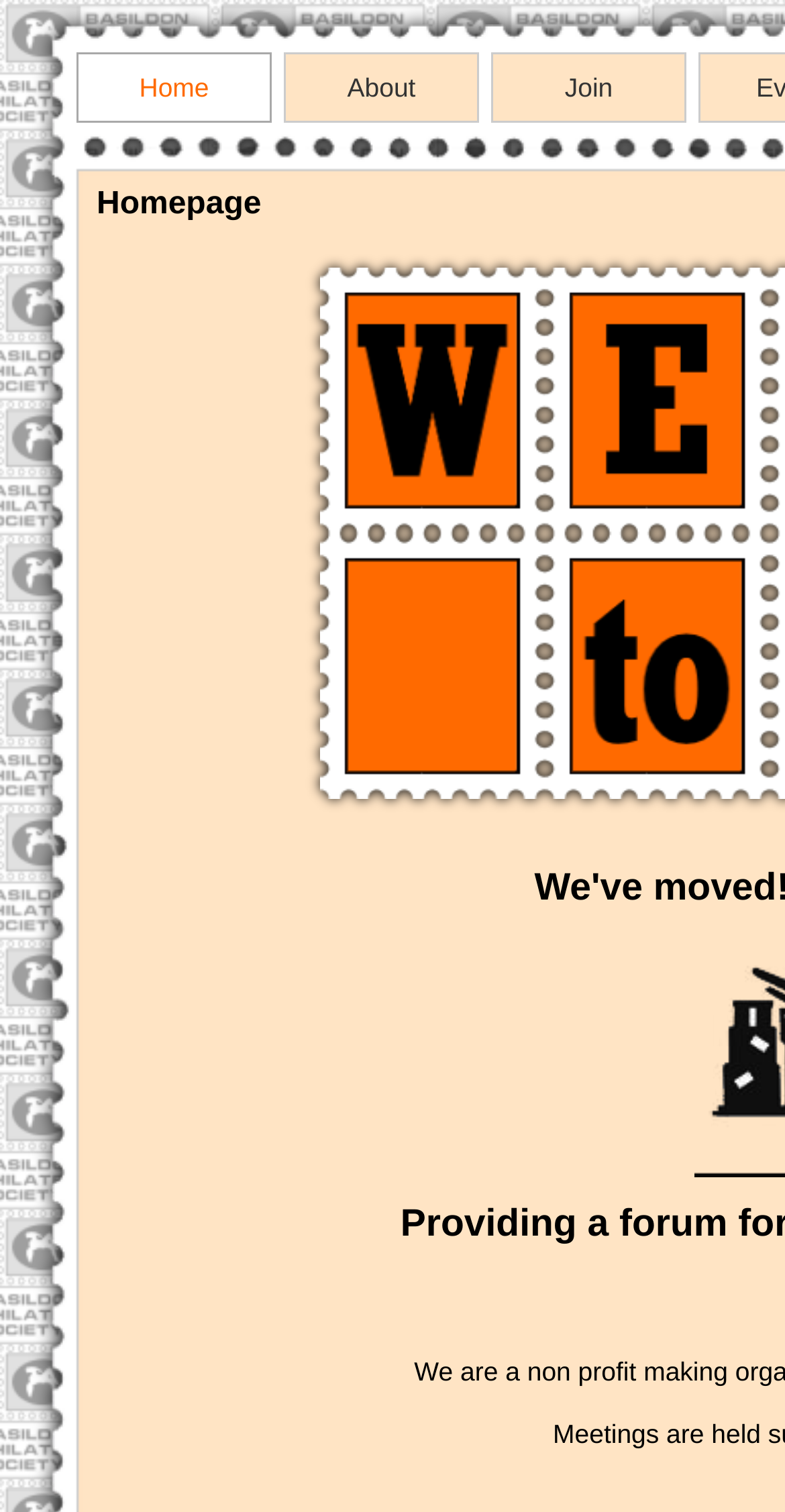Is there a link to join the society?
From the image, respond with a single word or phrase.

Yes